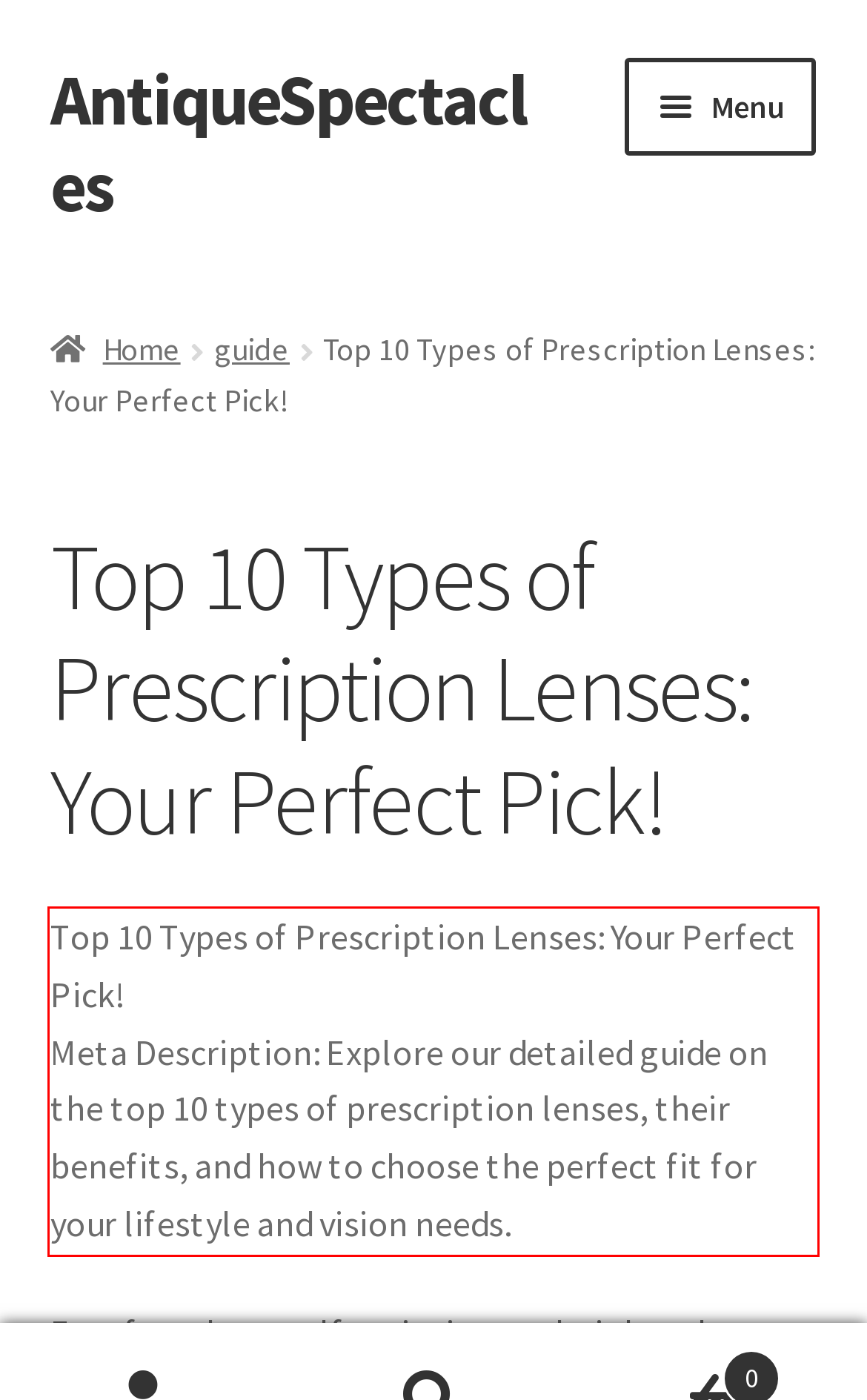You have a screenshot with a red rectangle around a UI element. Recognize and extract the text within this red bounding box using OCR.

Top 10 Types of Prescription Lenses: Your Perfect Pick! Meta Description: Explore our detailed guide on the top 10 types of prescription lenses, their benefits, and how to choose the perfect fit for your lifestyle and vision needs.